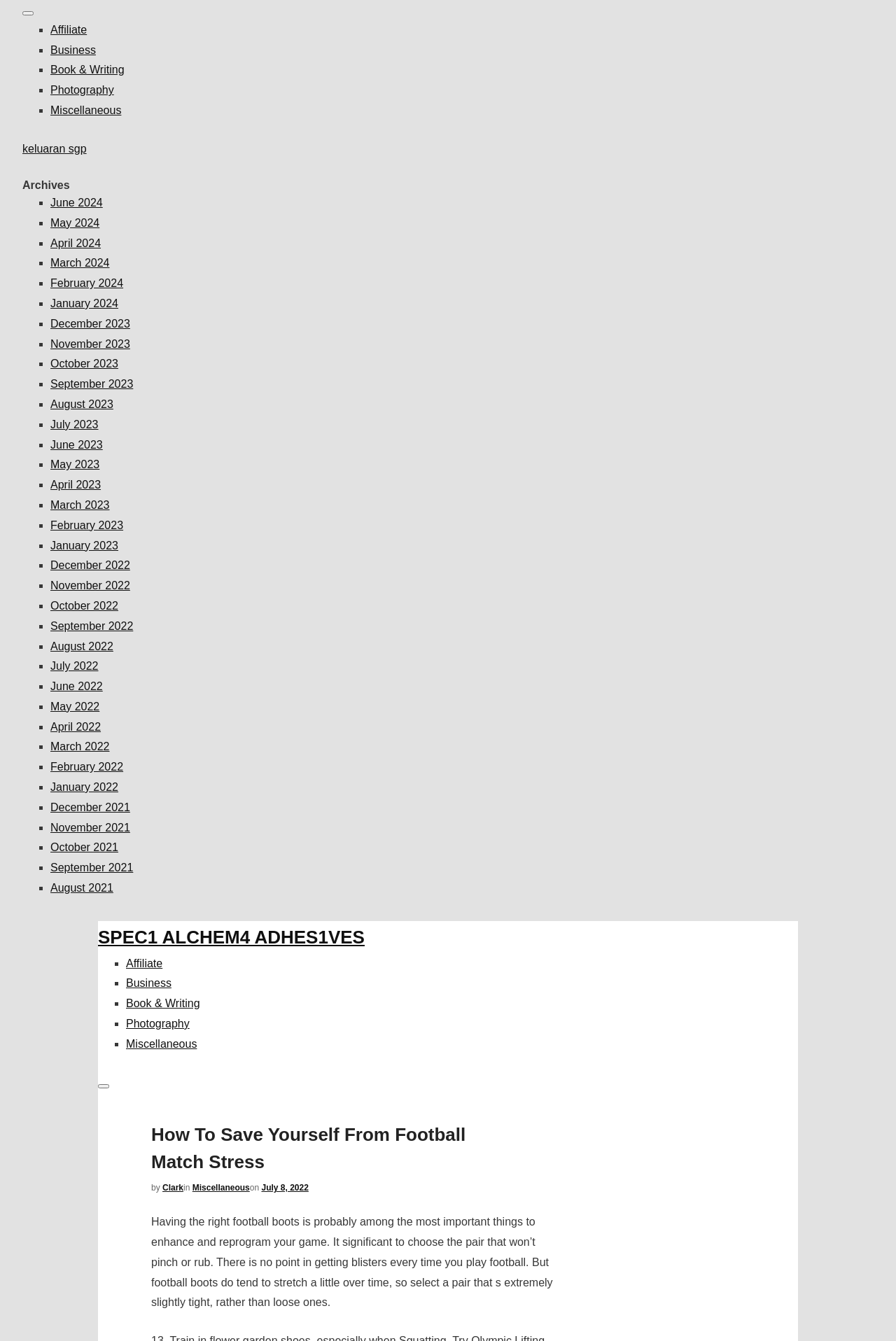Bounding box coordinates are specified in the format (top-left x, top-left y, bottom-right x, bottom-right y). All values are floating point numbers bounded between 0 and 1. Please provide the bounding box coordinate of the region this sentence describes: February 2023

[0.056, 0.387, 0.138, 0.396]